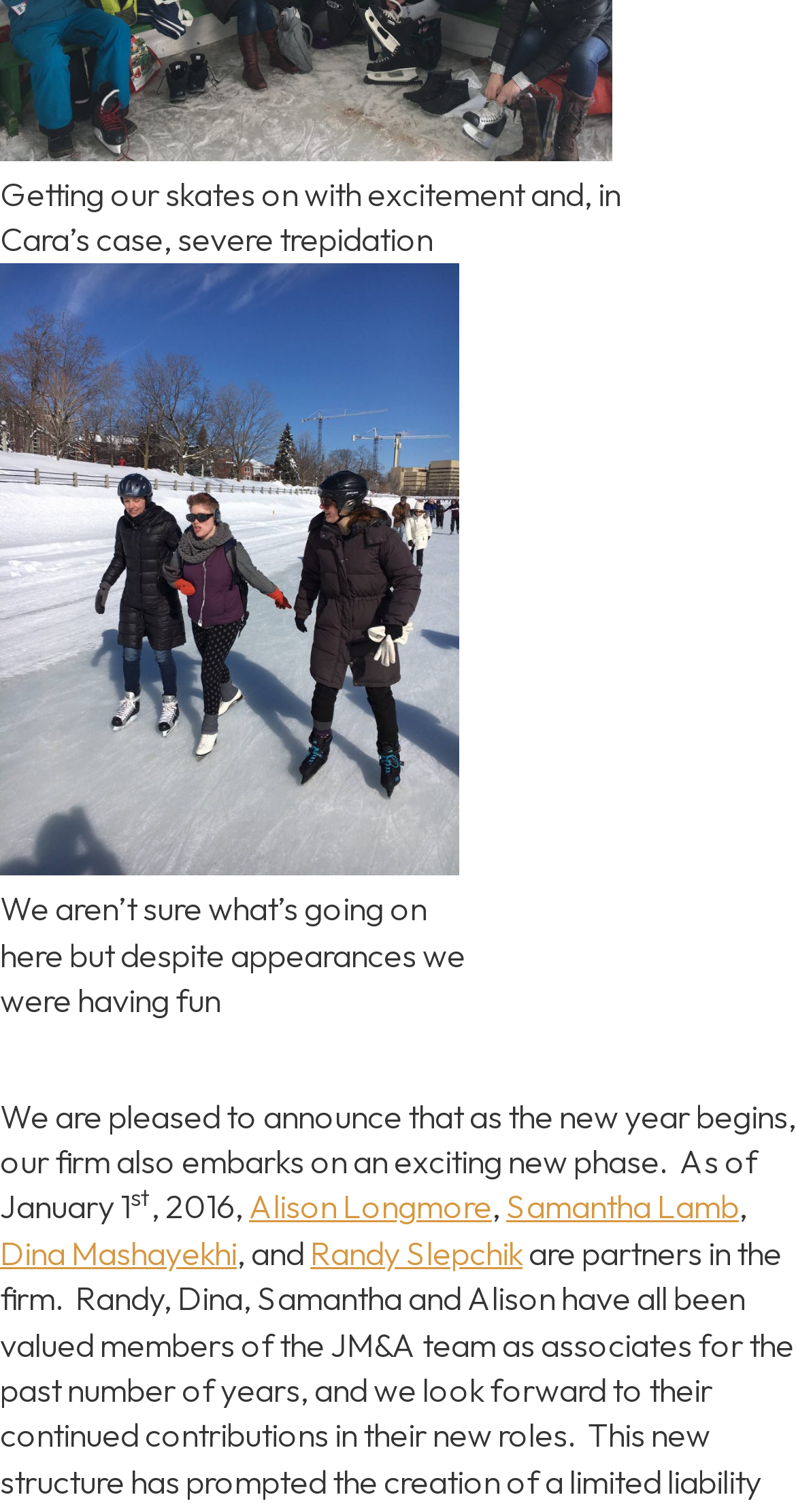How many people are mentioned in the announcement?
Look at the image and respond to the question as thoroughly as possible.

The announcement mentions four people: Alison Longmore, Samantha Lamb, Dina Mashayekhi, and Randy Slepchik. These names are mentioned as part of the announcement, suggesting that they are key individuals involved in the firm's new phase.